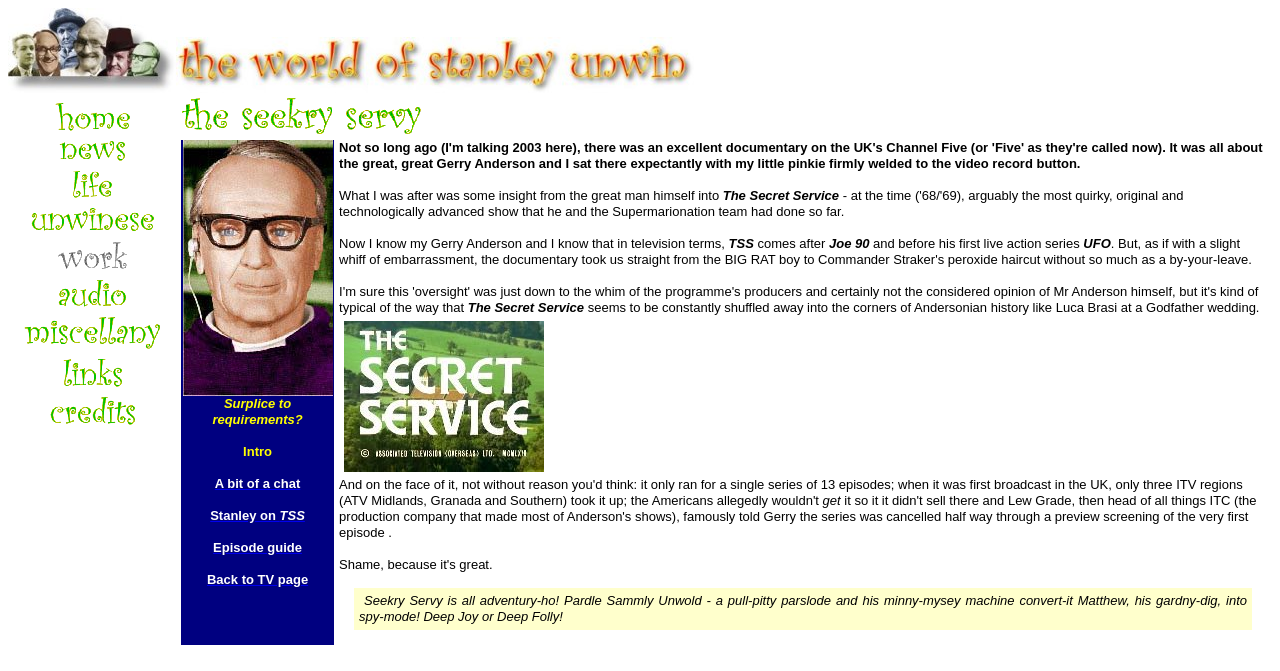Please give a short response to the question using one word or a phrase:
What is the text in the gridcell that contains the image with bounding box [0.141, 0.146, 0.329, 0.201]?

Surplice to requirements?